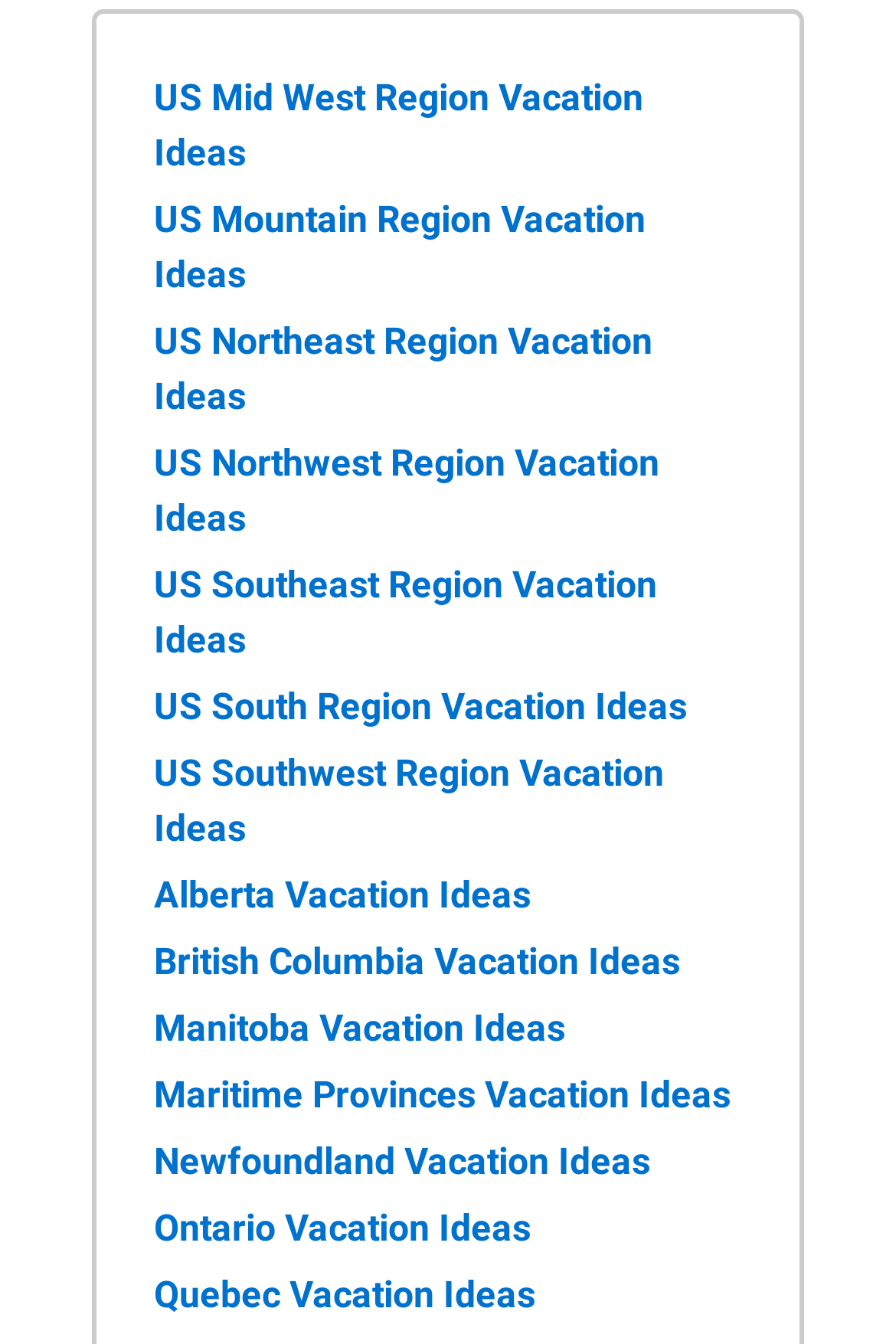How many vacation ideas are listed in total?
Examine the image and give a concise answer in one word or a short phrase.

11